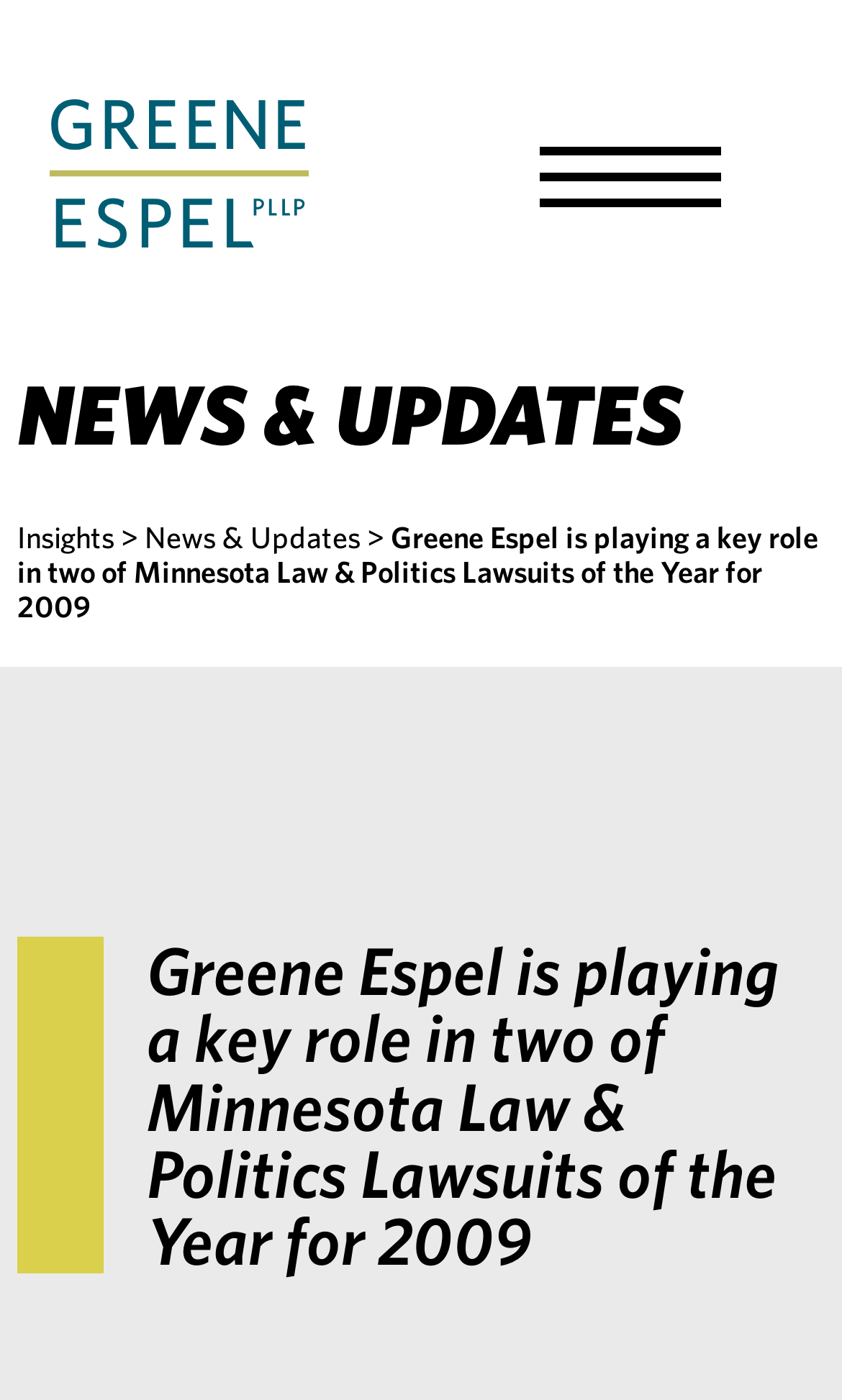What is the main category of the news section?
Give a detailed and exhaustive answer to the question.

The main category of the news section is 'NEWS & UPDATES', which is a heading element located below the logo and above the links 'Insights' and 'News & Updates'.